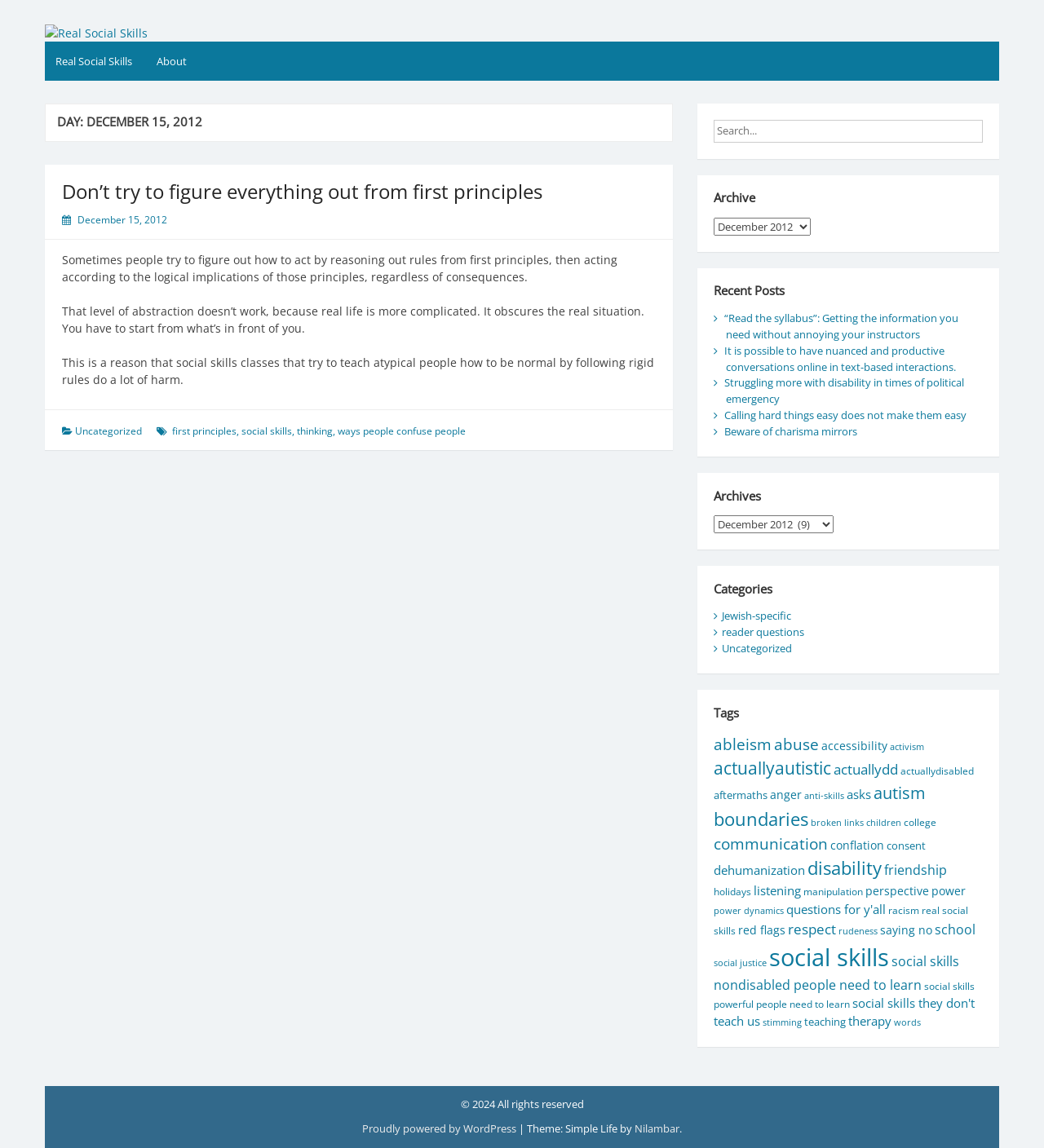Locate the bounding box coordinates of the element you need to click to accomplish the task described by this instruction: "Click on the category 'Jewish-specific'".

[0.691, 0.53, 0.758, 0.543]